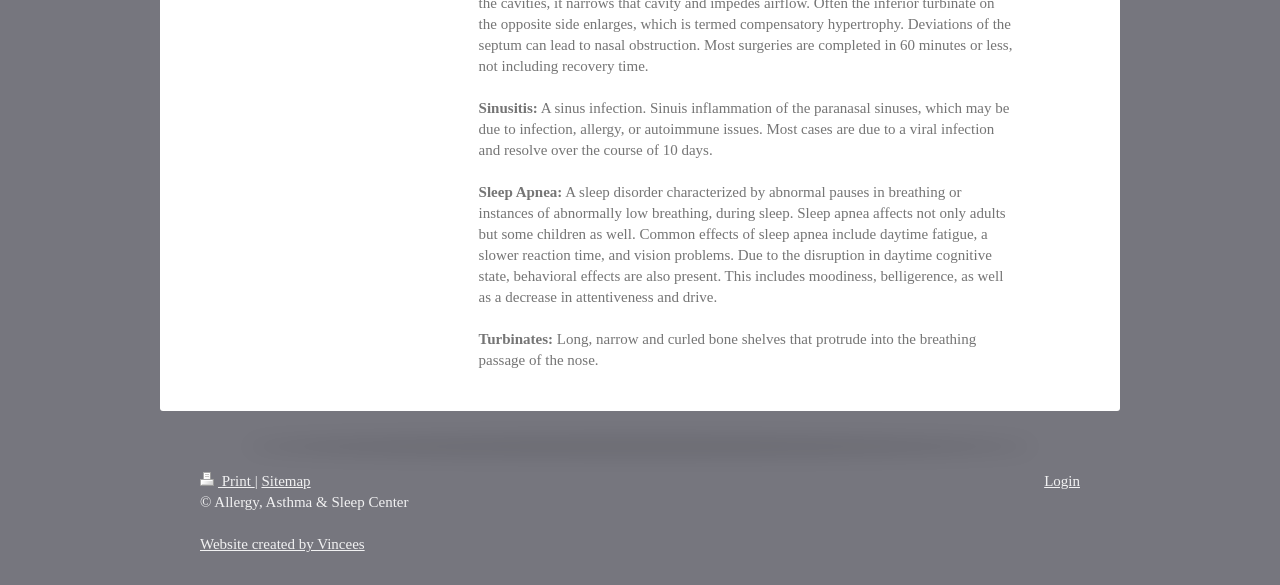What is a common effect of sleep apnea?
Please respond to the question with as much detail as possible.

I found the answer by reading the text under the 'Sleep Apnea:' heading, which lists 'daytime fatigue' as one of the common effects of sleep apnea.